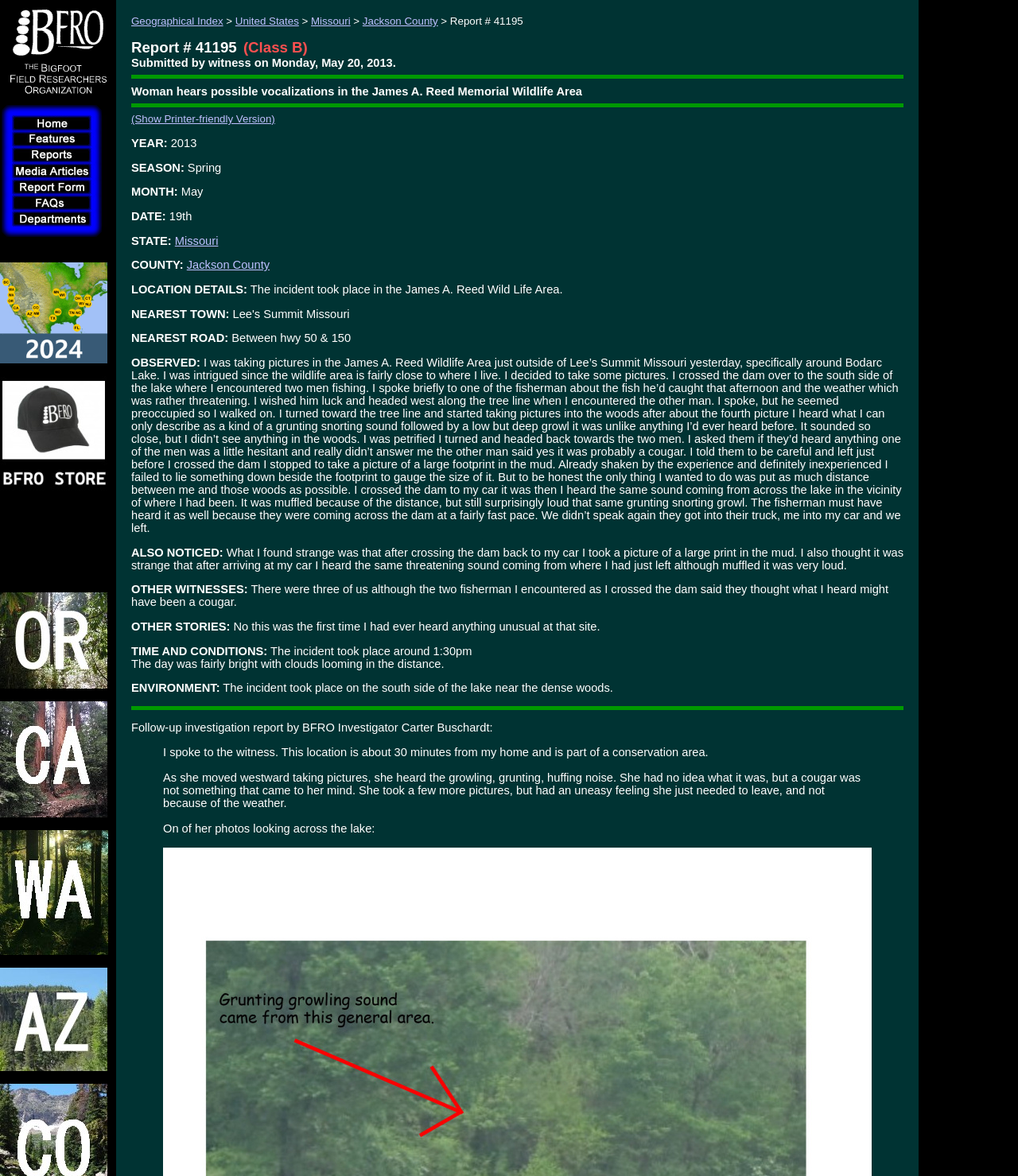Locate the UI element described as follows: "alt="Bigfoot Field Researchers Organization Logo"". Return the bounding box coordinates as four float numbers between 0 and 1 in the order [left, top, right, bottom].

[0.006, 0.079, 0.107, 0.09]